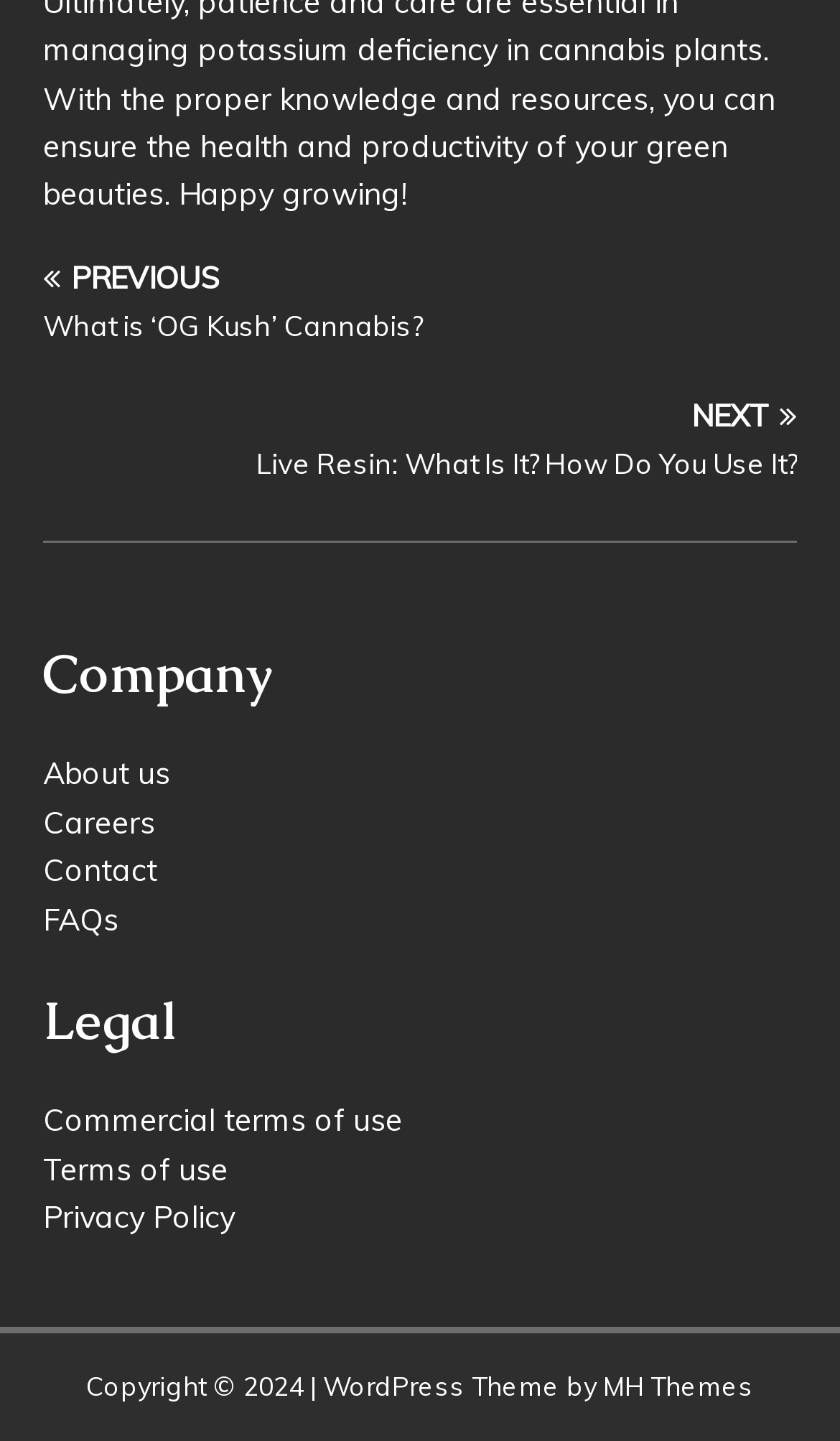Predict the bounding box coordinates for the UI element described as: "Commercial terms of use". The coordinates should be four float numbers between 0 and 1, presented as [left, top, right, bottom].

[0.051, 0.764, 0.479, 0.791]